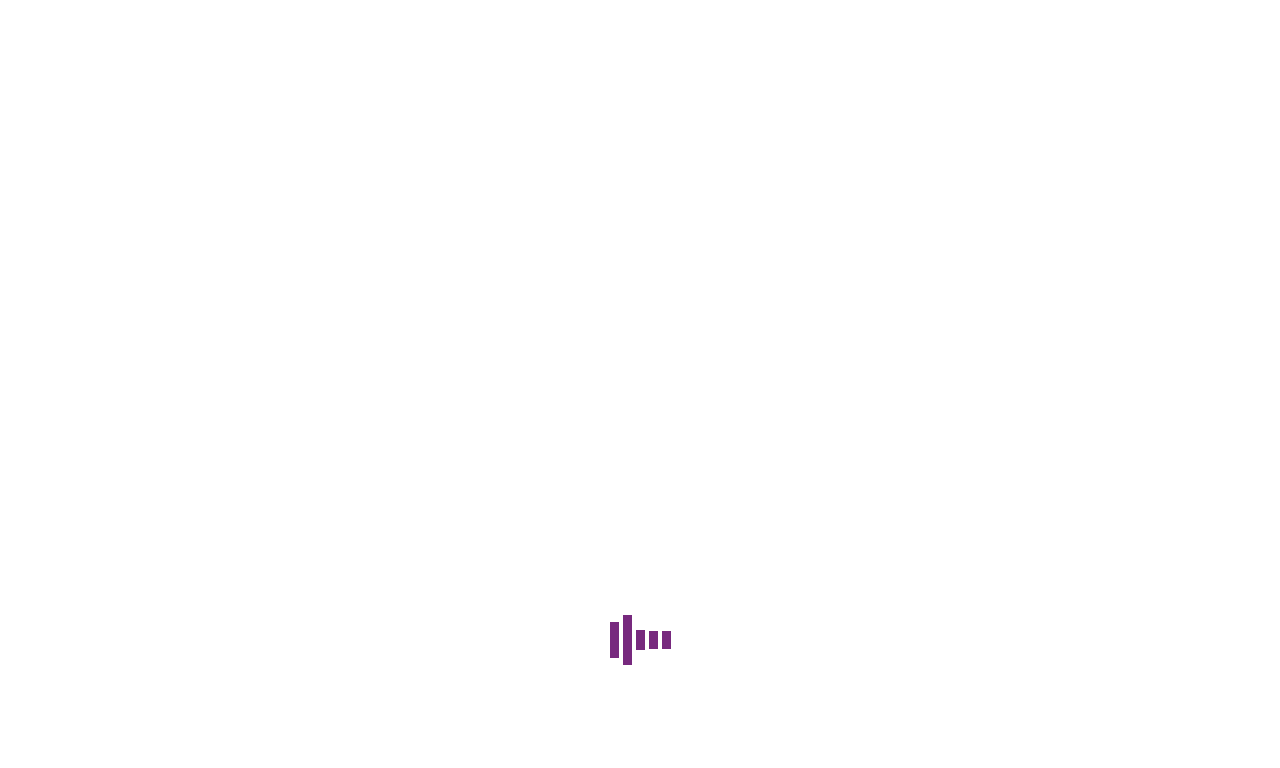What is the category of the news article?
Please provide an in-depth and detailed response to the question.

I found the category of the news article by examining the breadcrumb trail section of the webpage, where the article's category is usually displayed. The link element with the bounding box coordinates [0.047, 0.568, 0.085, 0.6] contains the category 'News'.